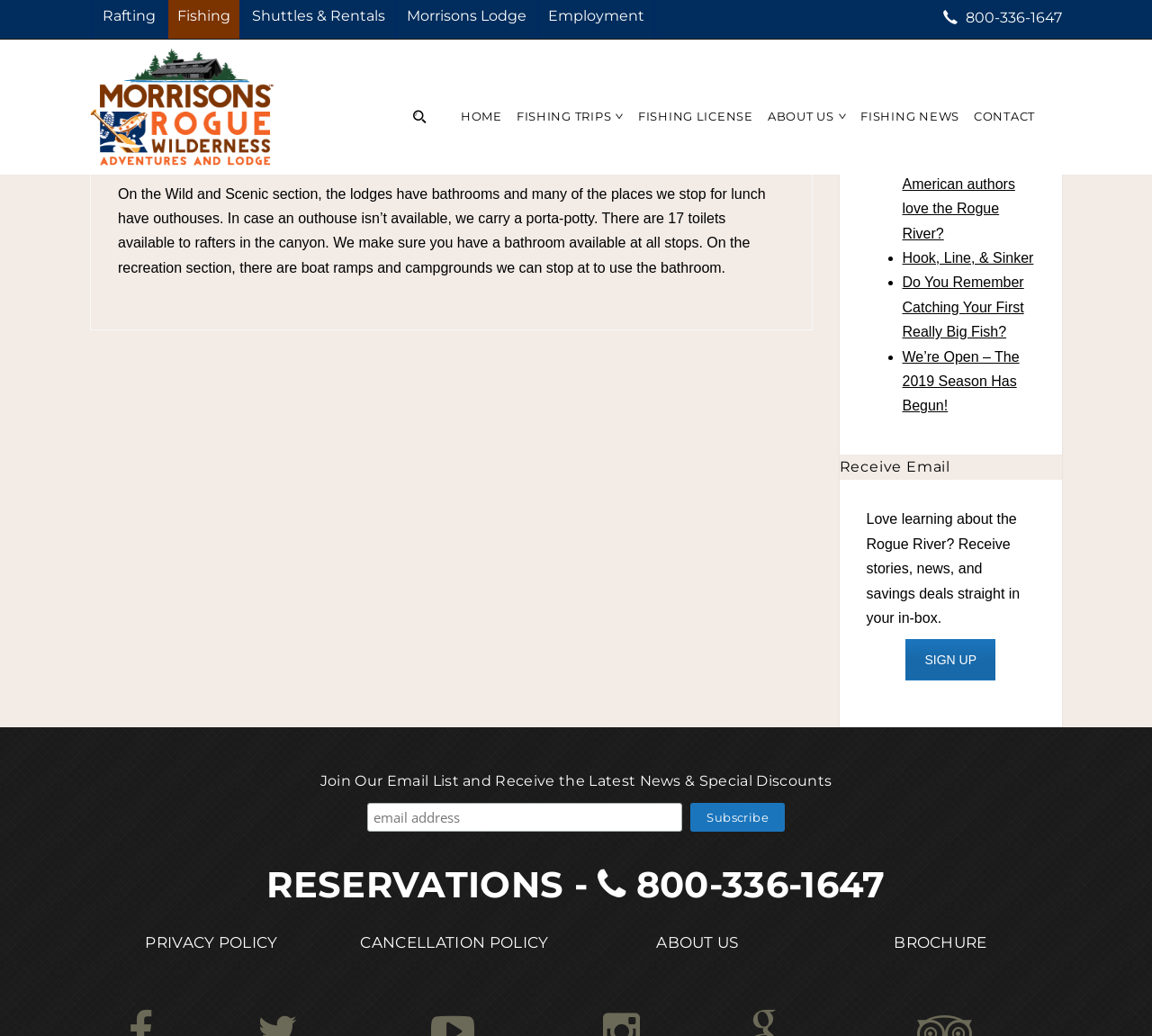Can you show the bounding box coordinates of the region to click on to complete the task described in the instruction: "Click on the ACADEMY link"?

None